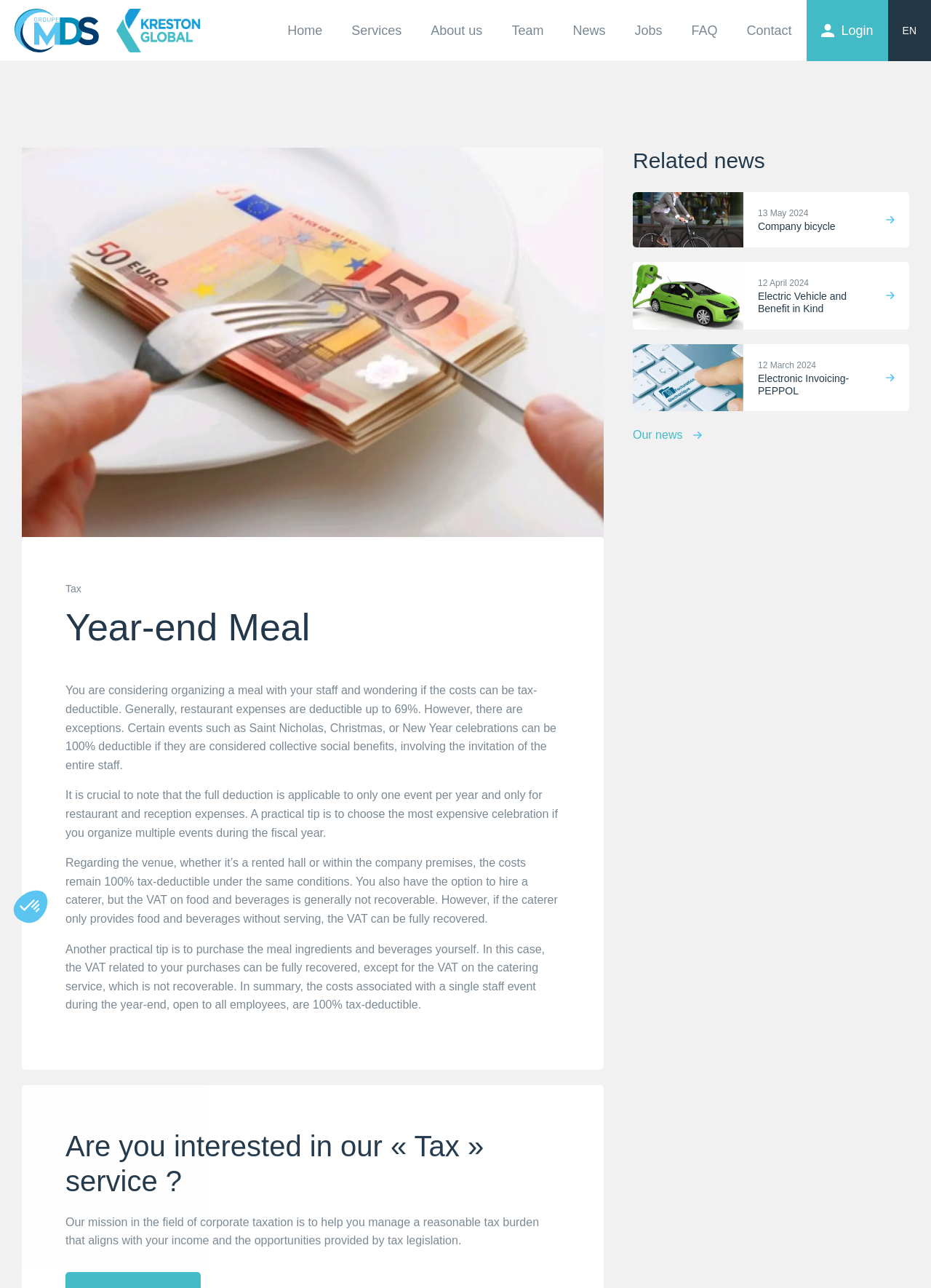What is the maximum percentage of restaurant expenses that are deductible? Based on the screenshot, please respond with a single word or phrase.

69%